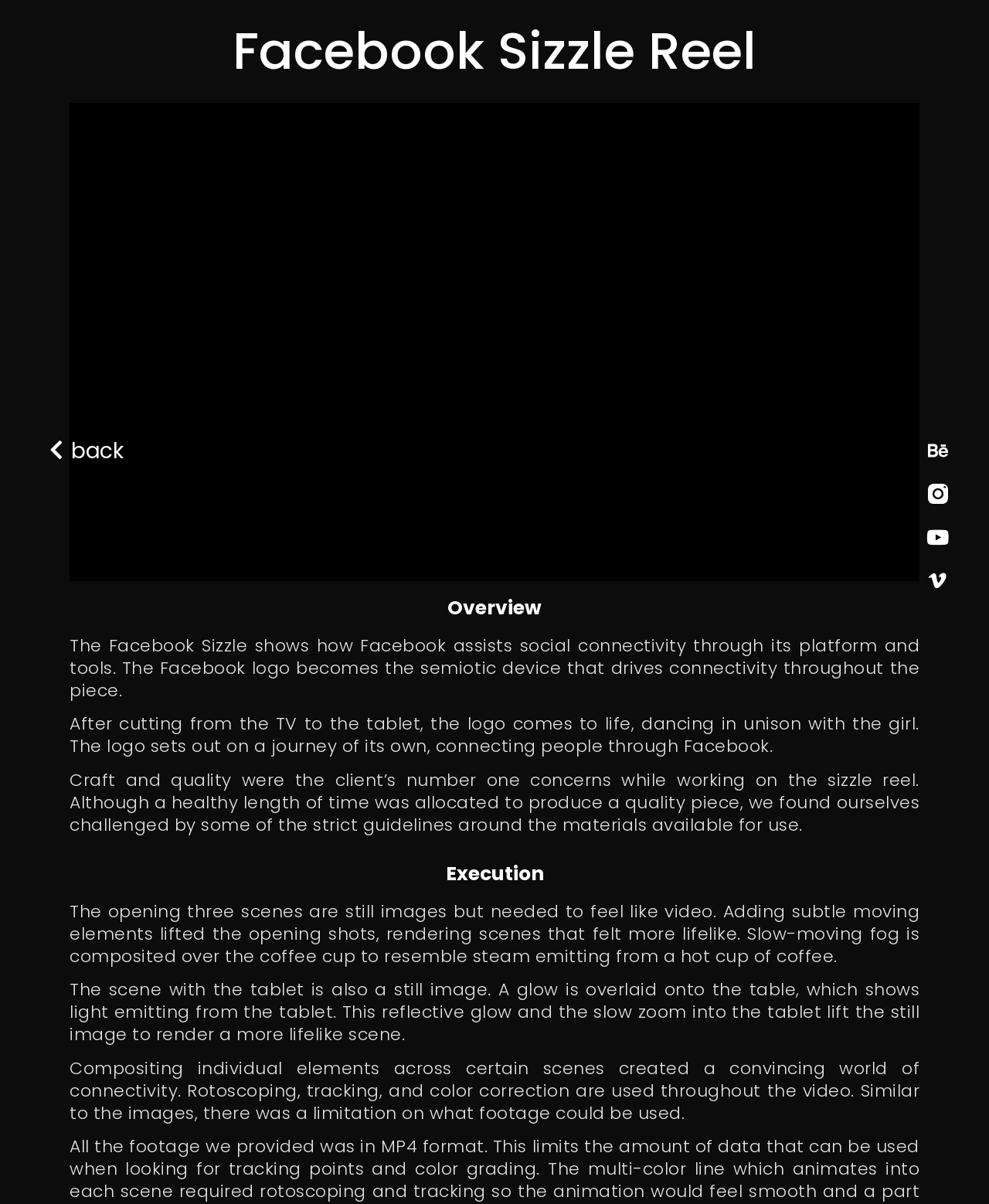What is the challenge faced during the production of the sizzle reel?
Please provide a single word or phrase in response based on the screenshot.

strict guidelines